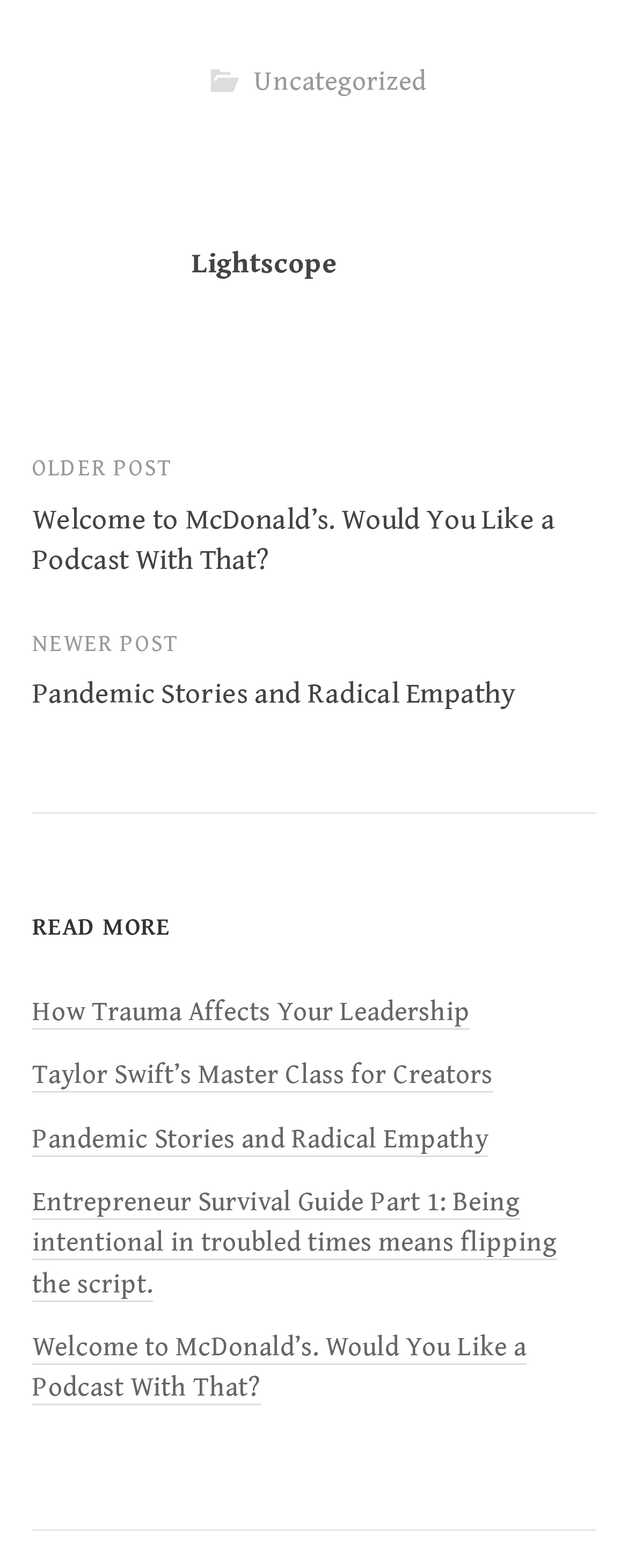Find the bounding box coordinates of the clickable area that will achieve the following instruction: "read Welcome to McDonald’s. Would You Like a Podcast With That?".

[0.051, 0.32, 0.885, 0.368]